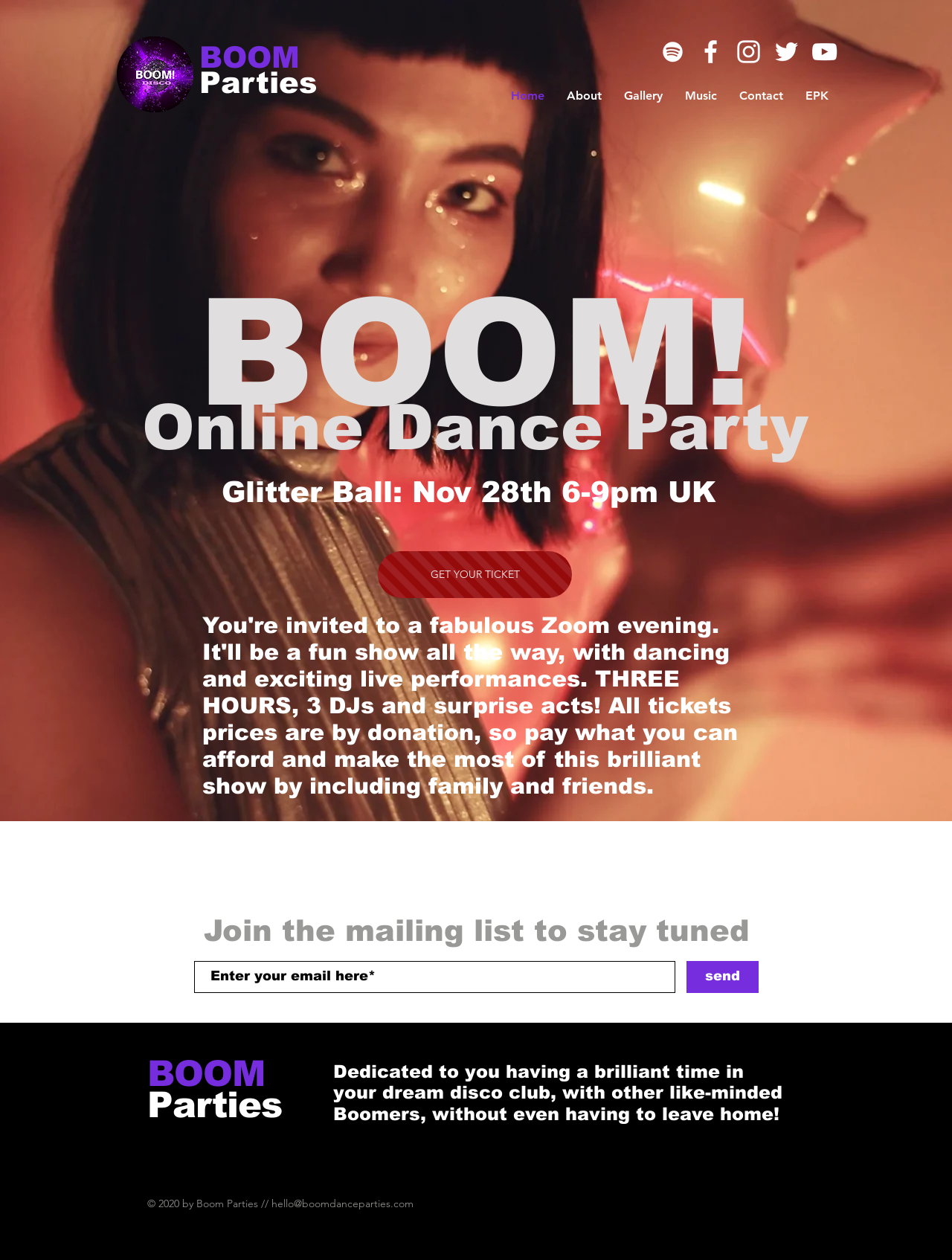Find the bounding box coordinates of the area to click in order to follow the instruction: "Enter your email address in the mailing list".

[0.204, 0.762, 0.709, 0.788]